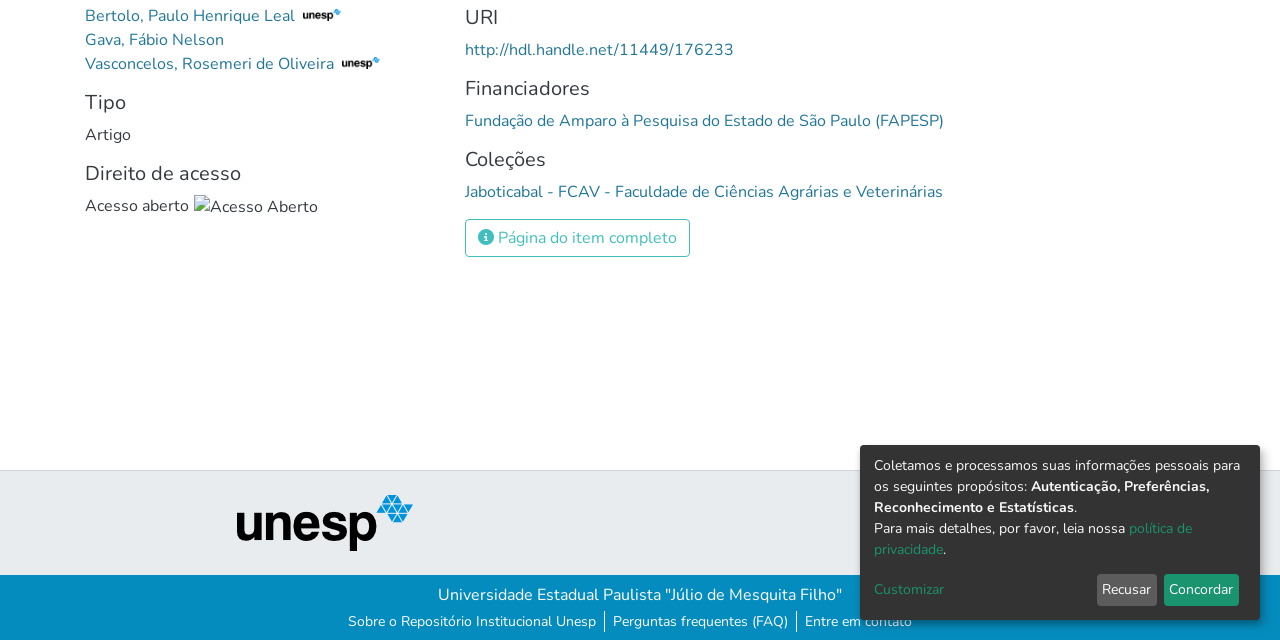From the webpage screenshot, predict the bounding box of the UI element that matches this description: "Gava, Fábio Nelson".

[0.066, 0.045, 0.175, 0.08]